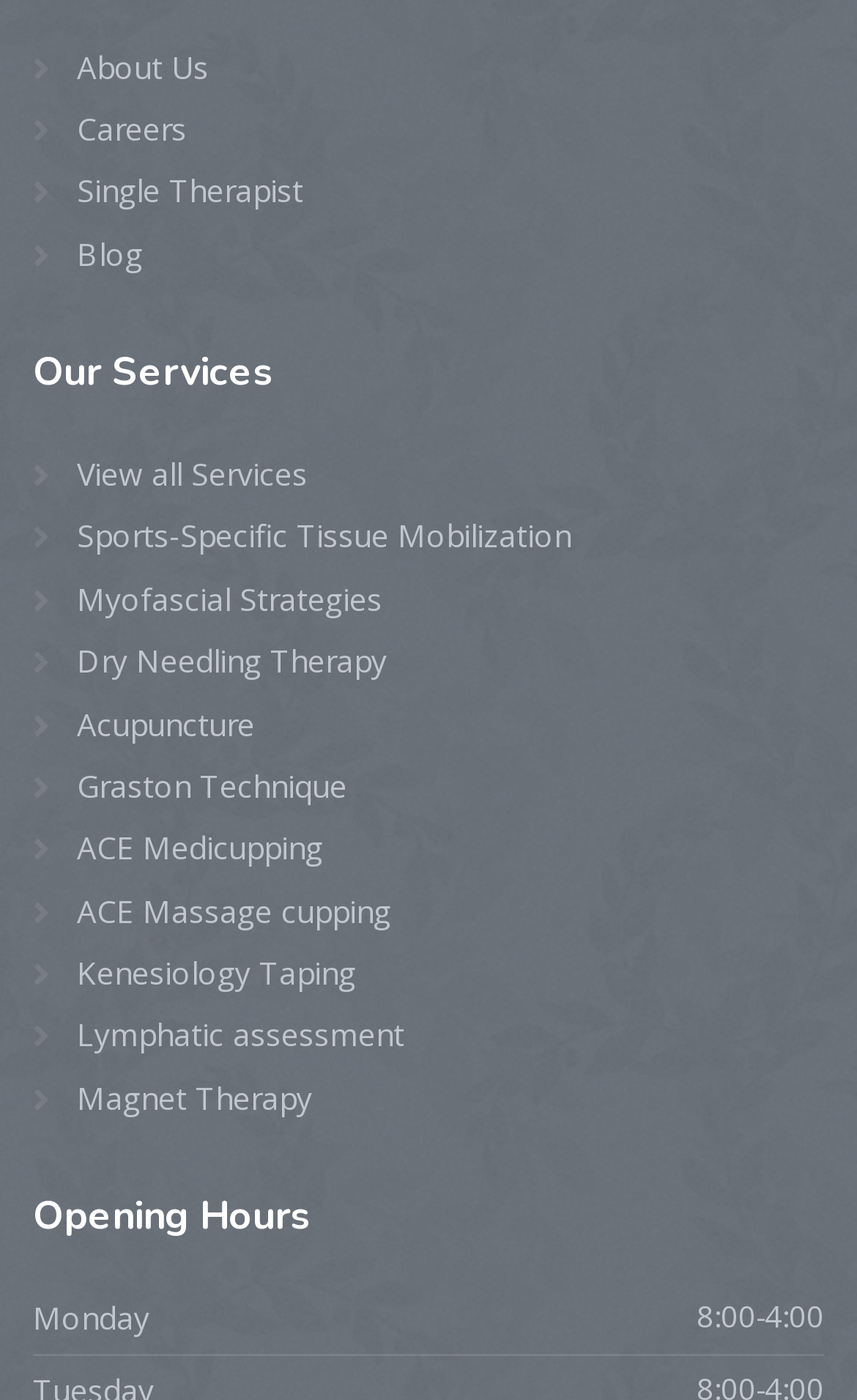Point out the bounding box coordinates of the section to click in order to follow this instruction: "Check Opening Hours".

[0.038, 0.854, 0.962, 0.885]